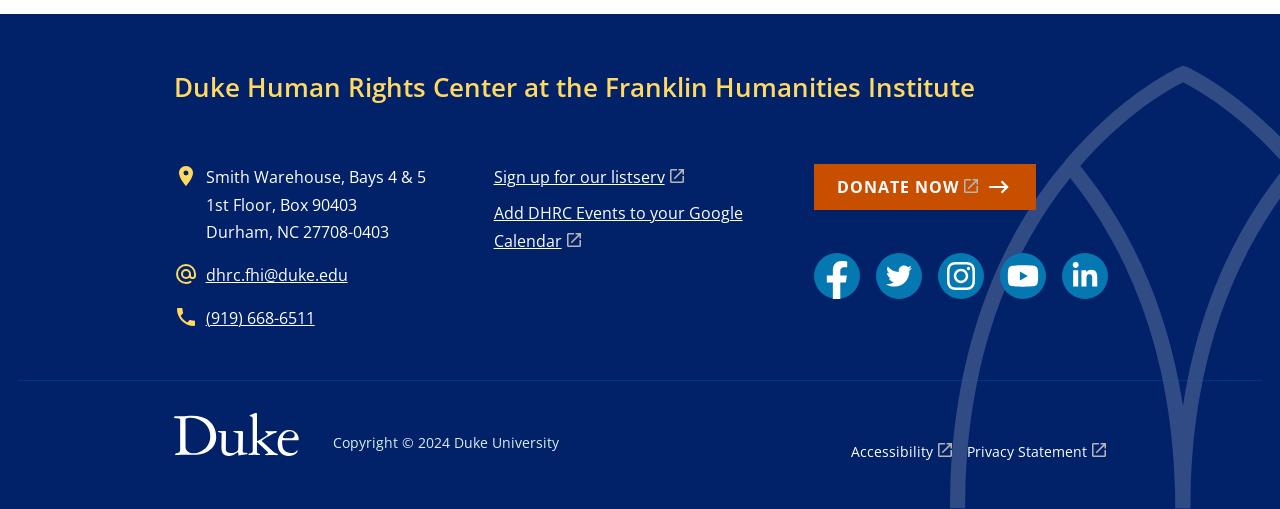Provide the bounding box coordinates of the section that needs to be clicked to accomplish the following instruction: "Click the link to view the post from RHT447."

None